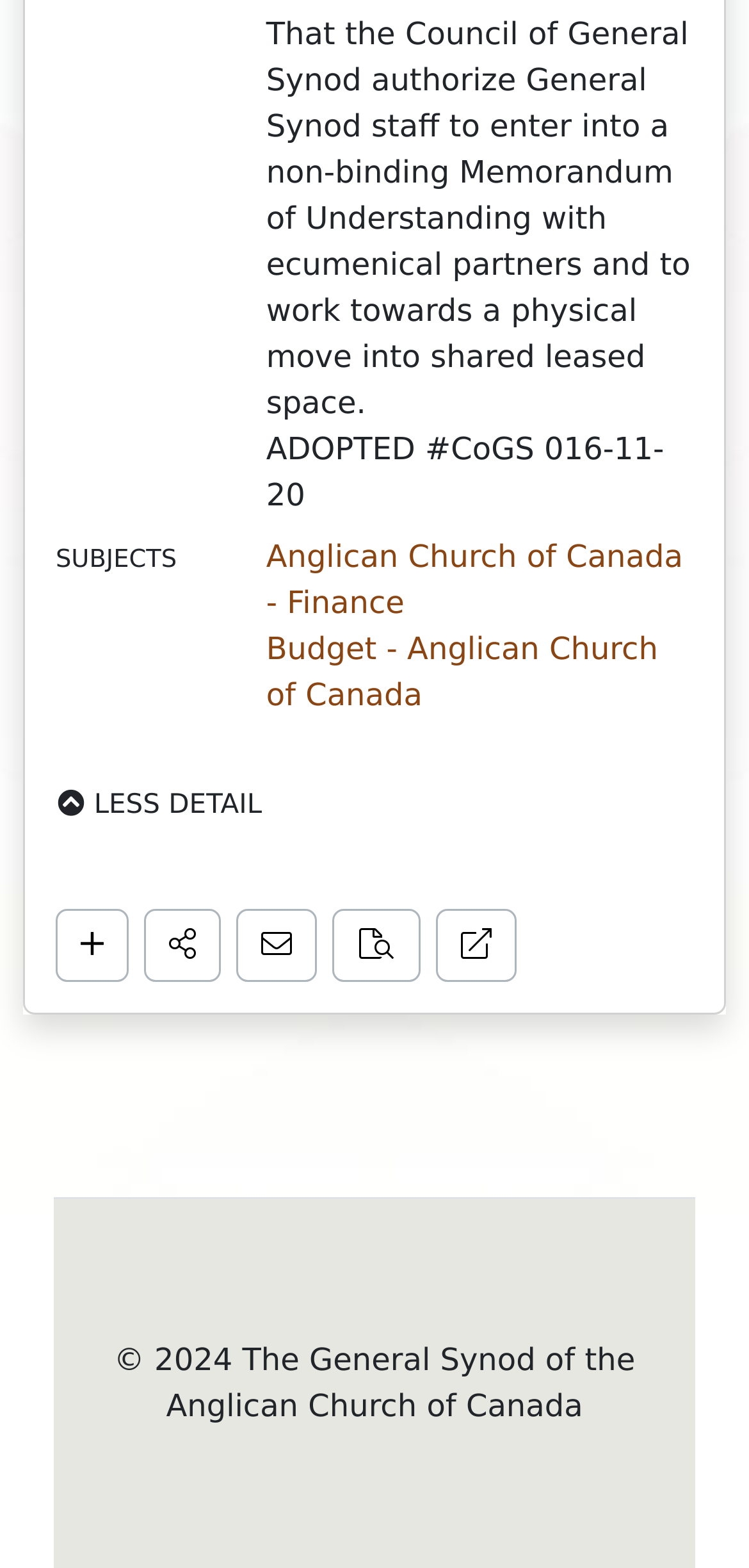Predict the bounding box coordinates for the UI element described as: "Select". The coordinates should be four float numbers between 0 and 1, presented as [left, top, right, bottom].

[0.074, 0.579, 0.172, 0.626]